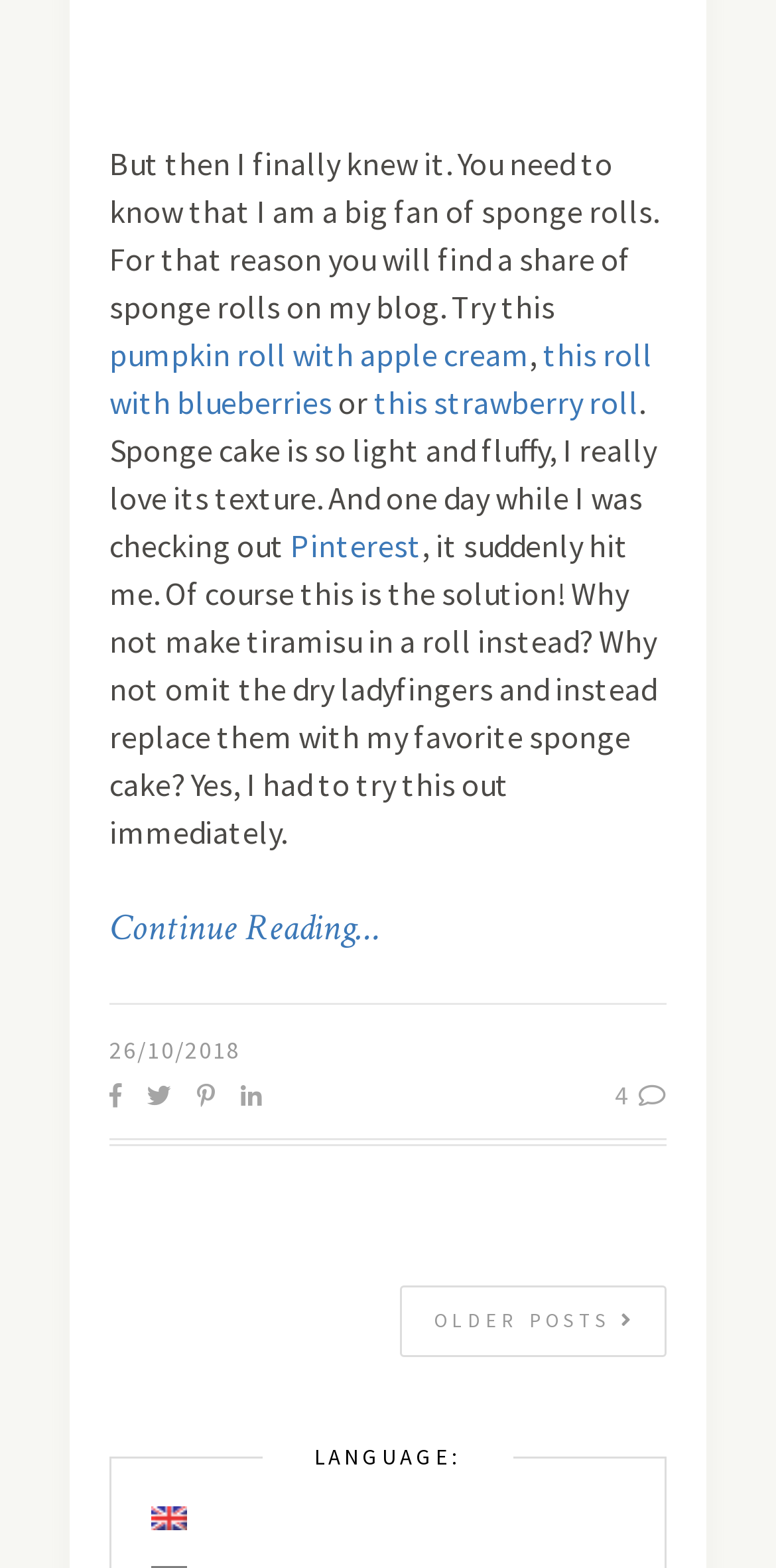Locate the bounding box coordinates of the region to be clicked to comply with the following instruction: "Visit the Pinterest website". The coordinates must be four float numbers between 0 and 1, in the form [left, top, right, bottom].

[0.374, 0.334, 0.544, 0.36]